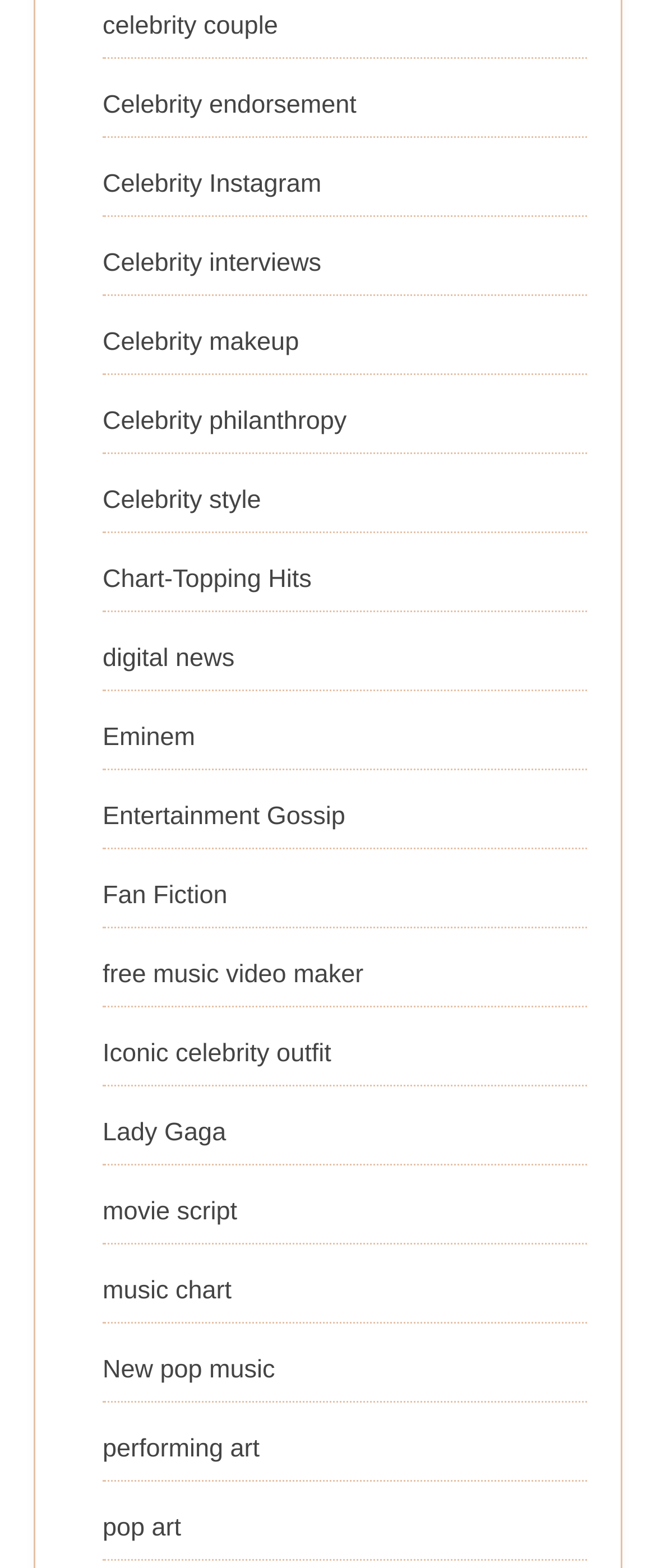Bounding box coordinates should be in the format (top-left x, top-left y, bottom-right x, bottom-right y) and all values should be floating point numbers between 0 and 1. Determine the bounding box coordinate for the UI element described as: Eminem

[0.156, 0.461, 0.297, 0.48]